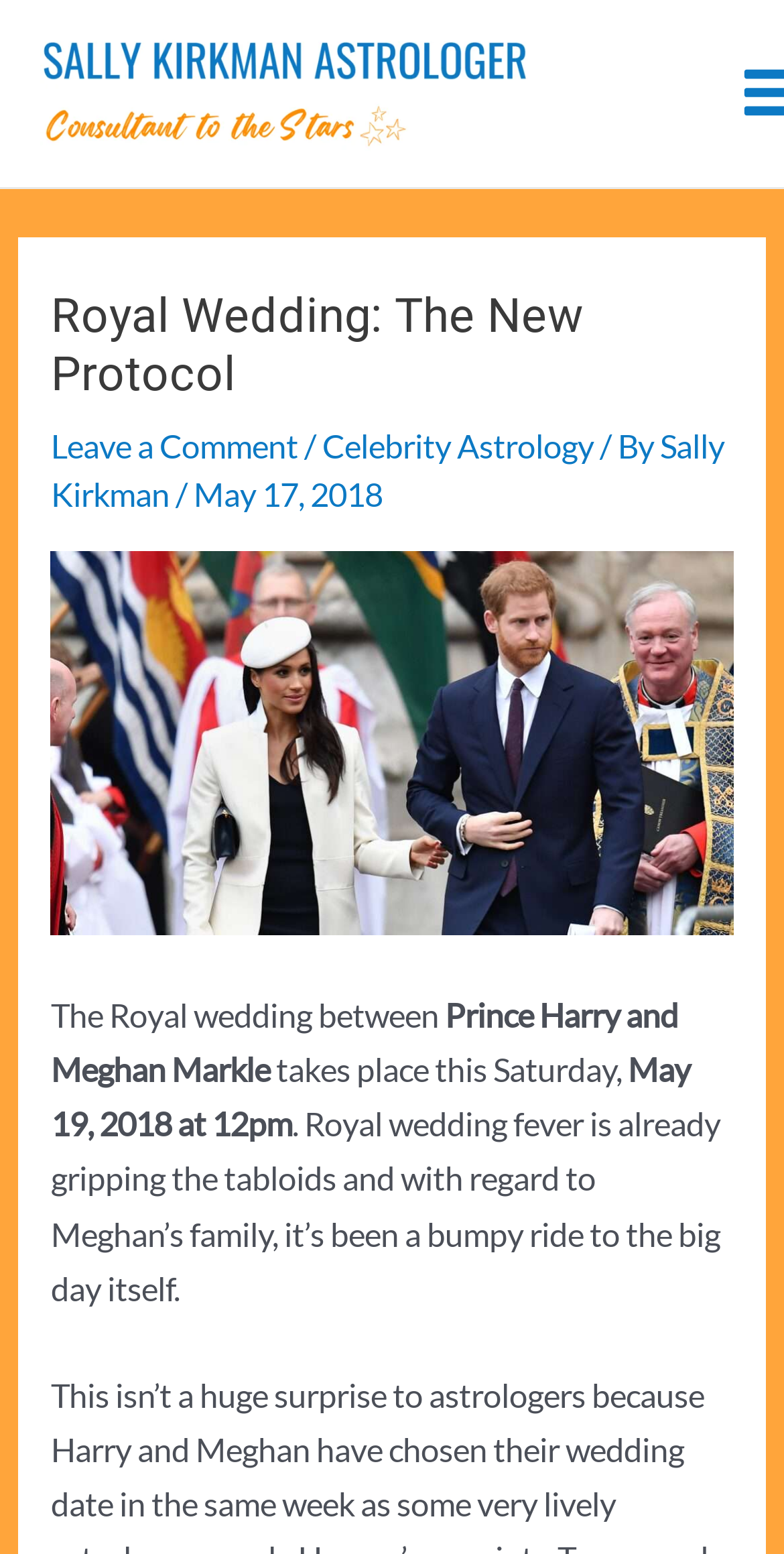What is the current status of the Royal wedding preparations?
Kindly answer the question with as much detail as you can.

I found the current status of the Royal wedding preparations by reading the text in the article, which states 'it’s been a bumpy ride to the big day itself'.